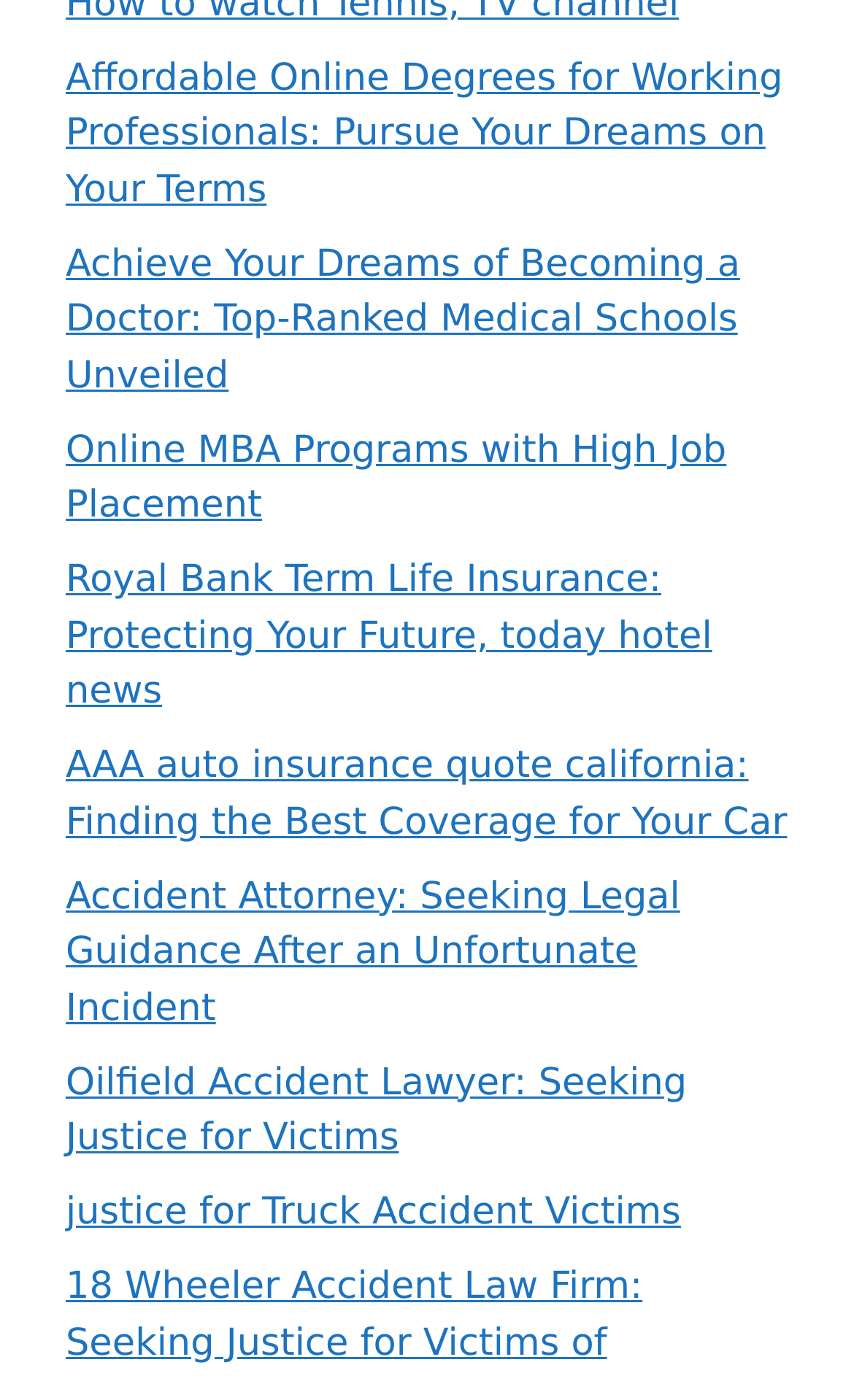Locate the bounding box coordinates of the clickable region necessary to complete the following instruction: "View the image of Malaysian island reclamation plan". Provide the coordinates in the format of four float numbers between 0 and 1, i.e., [left, top, right, bottom].

None